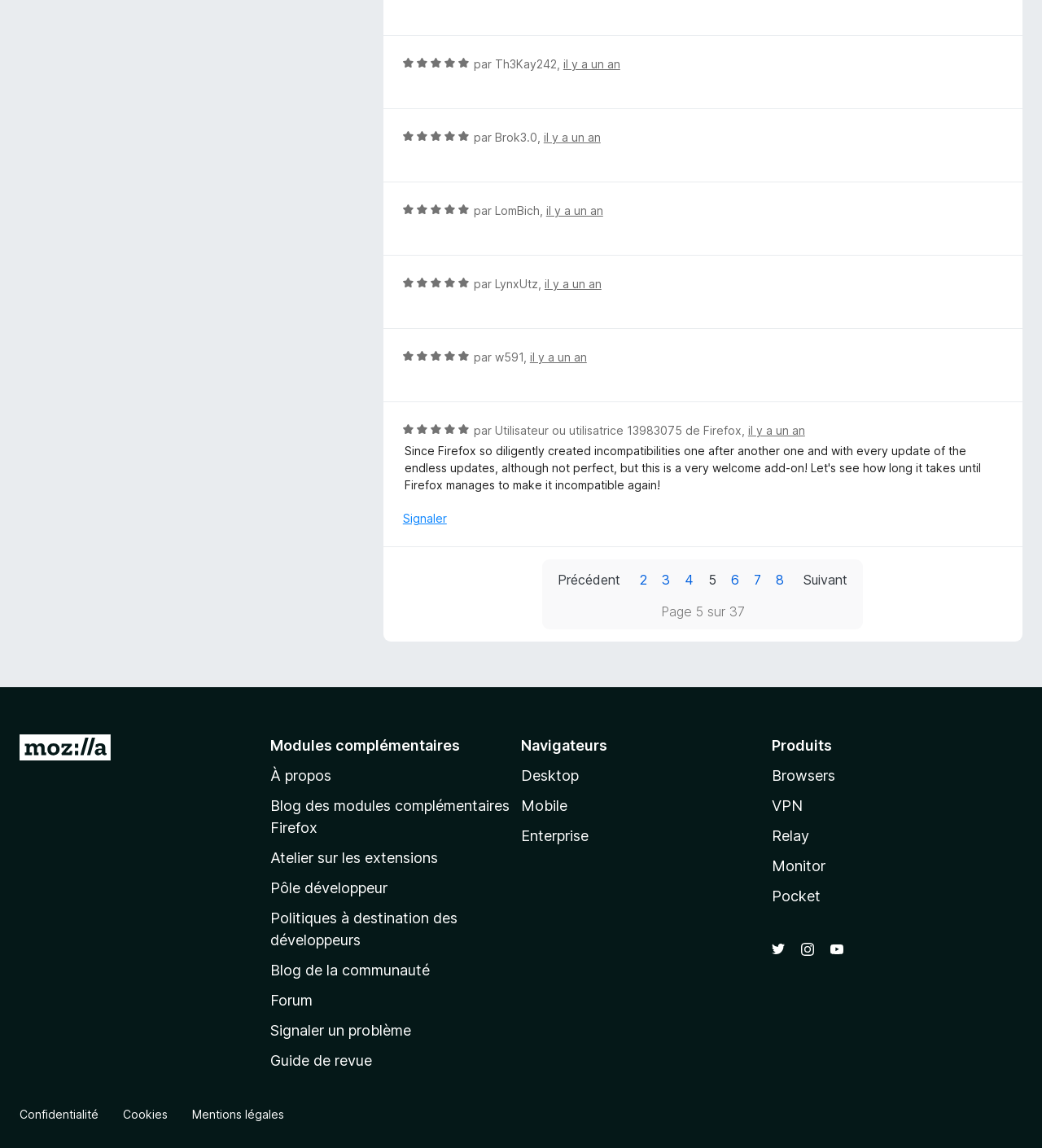Determine the bounding box coordinates of the element that should be clicked to execute the following command: "View the blog of Mozilla extensions".

[0.259, 0.694, 0.489, 0.728]